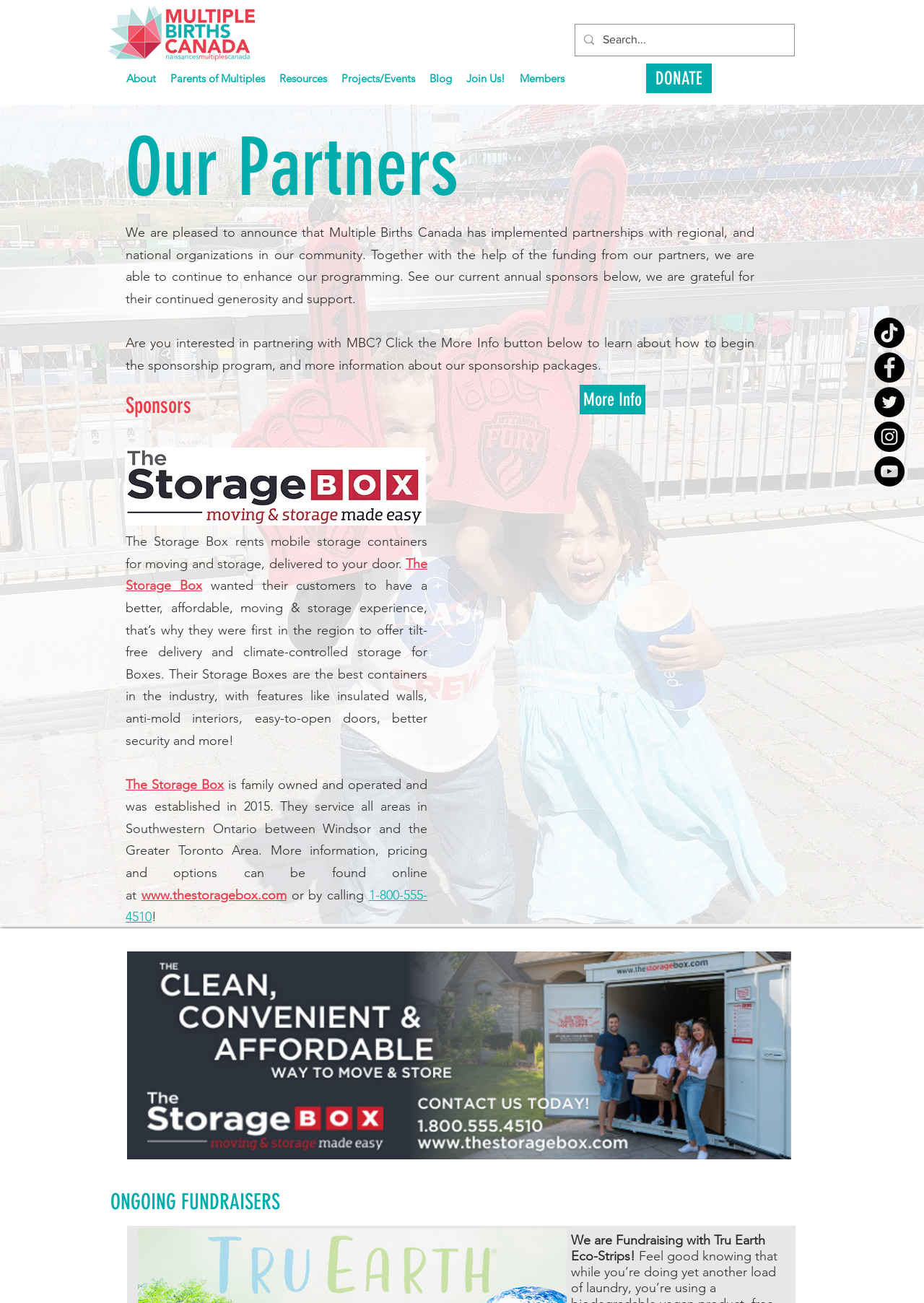What is the name of the organization?
Observe the image and answer the question with a one-word or short phrase response.

Multiple Births Canada